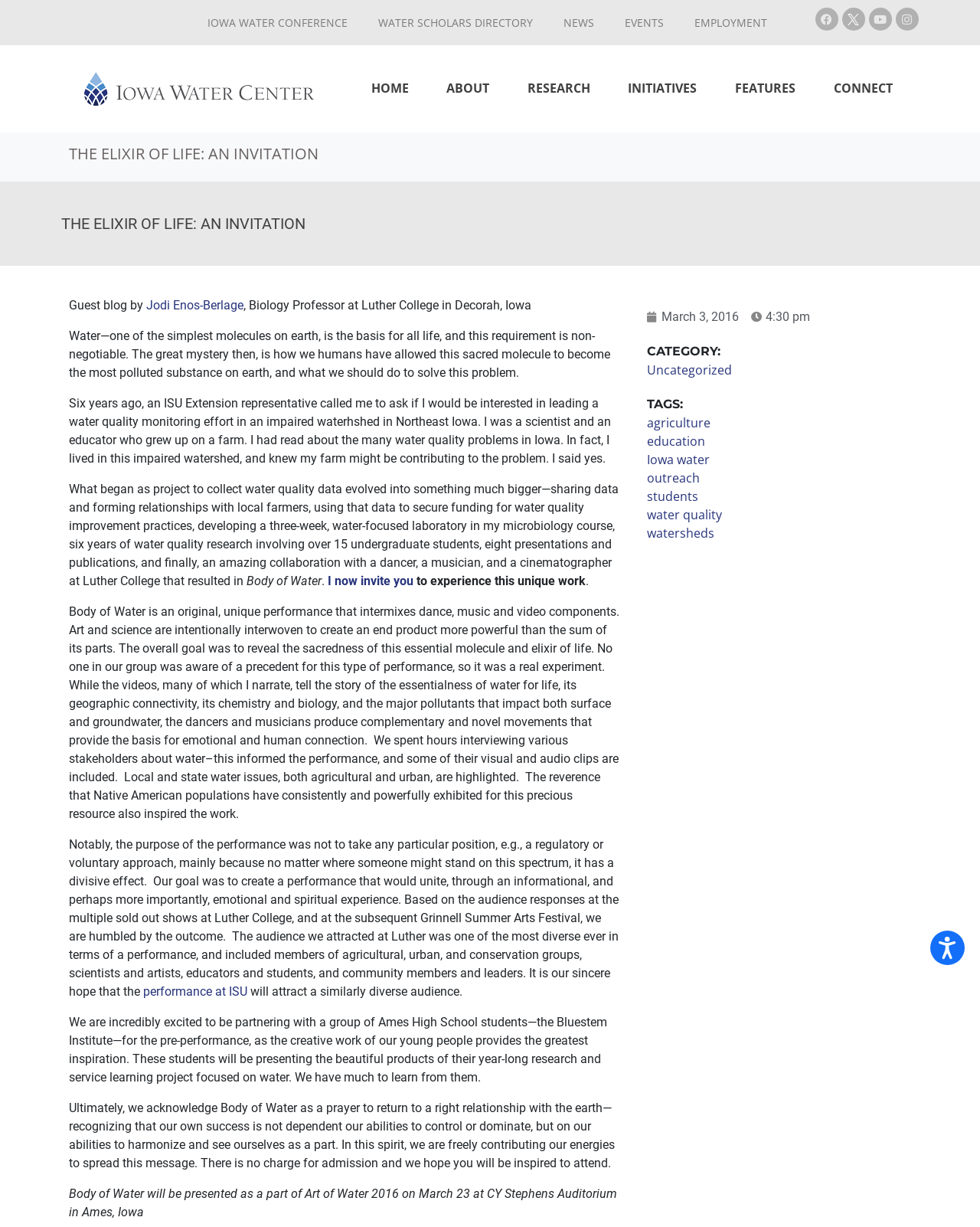What is the date of the performance 'Body of Water'?
Please analyze the image and answer the question with as much detail as possible.

According to the blog, the performance 'Body of Water' will be presented on March 23, 2016, as a part of Art of Water 2016 at CY Stephens Auditorium in Ames, Iowa.